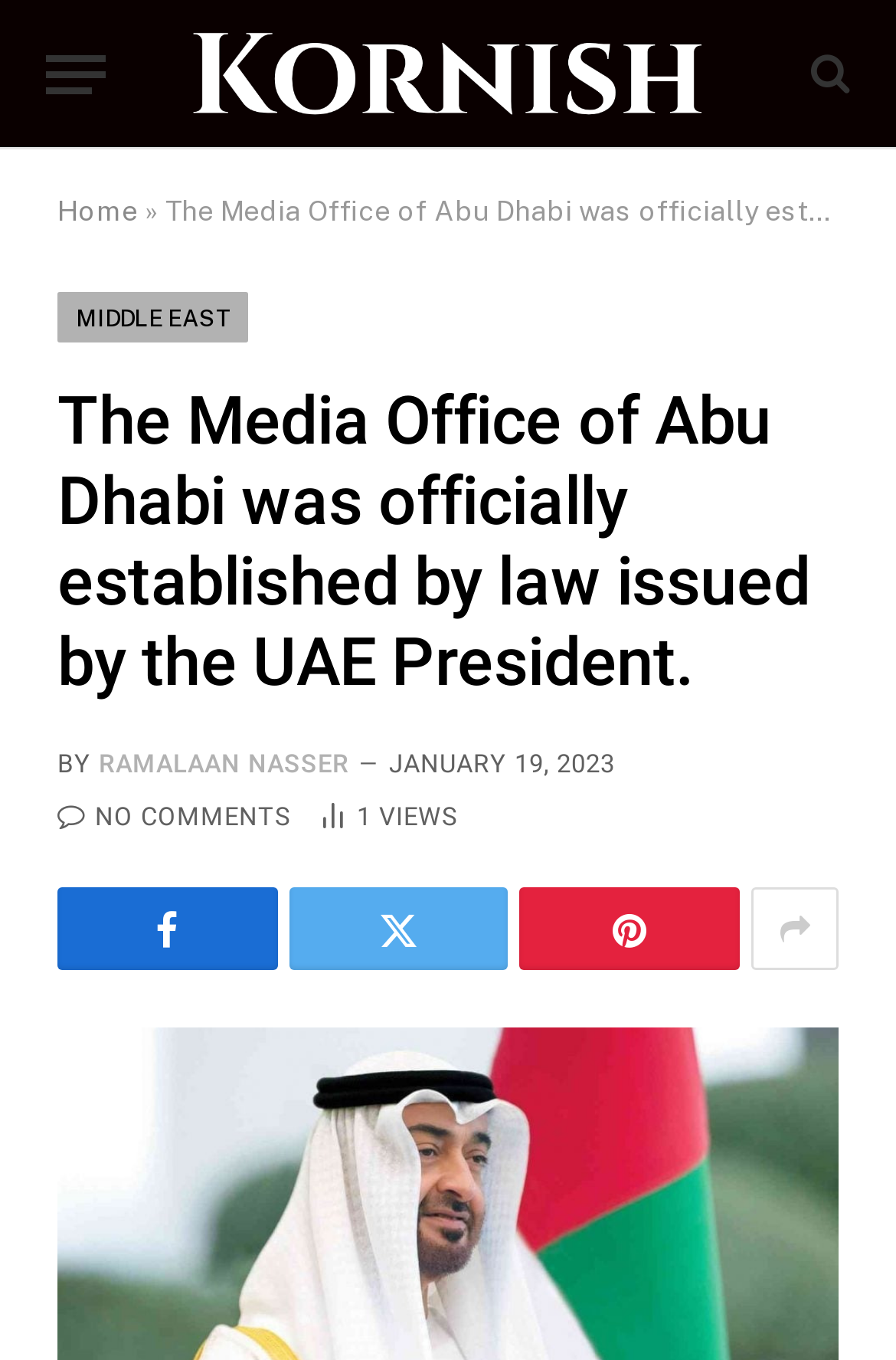Predict the bounding box for the UI component with the following description: "title="Kornish"".

[0.206, 0.0, 0.794, 0.11]